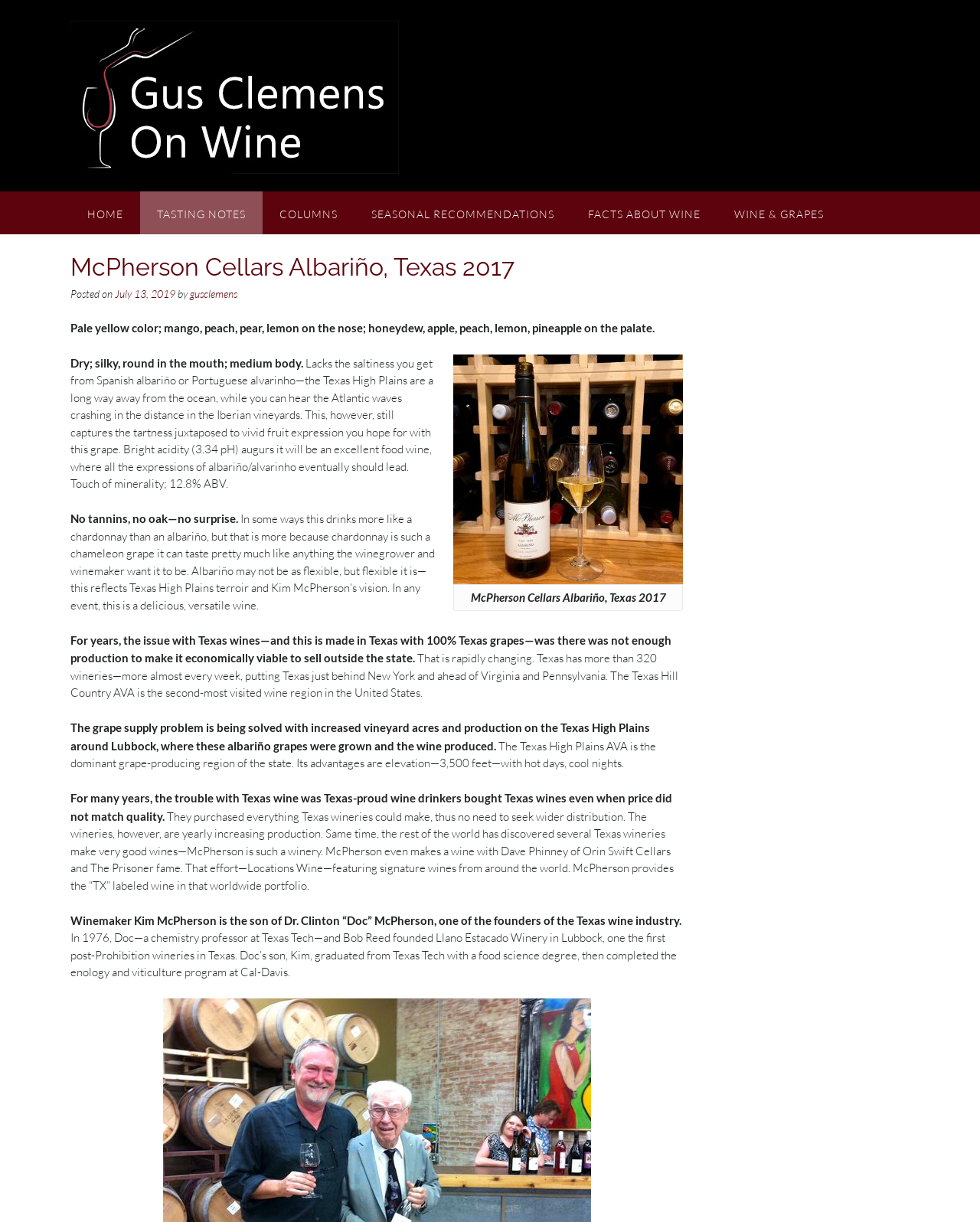Identify the bounding box for the element characterized by the following description: "alt="Gus Clemens on Wine"".

[0.072, 0.017, 0.407, 0.142]